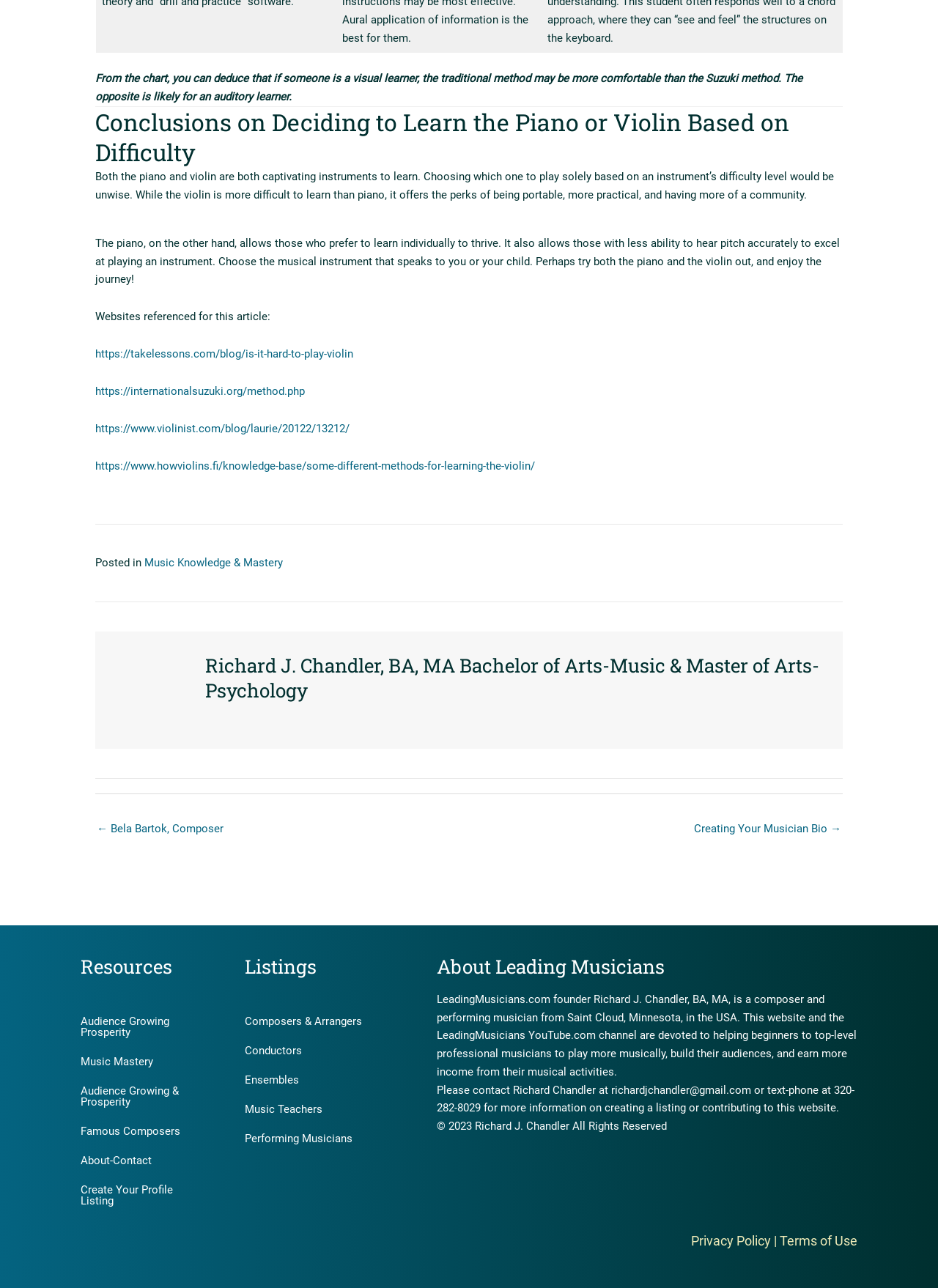Please determine the bounding box coordinates for the element that should be clicked to follow these instructions: "Contact Richard Chandler through email".

[0.652, 0.841, 0.801, 0.851]